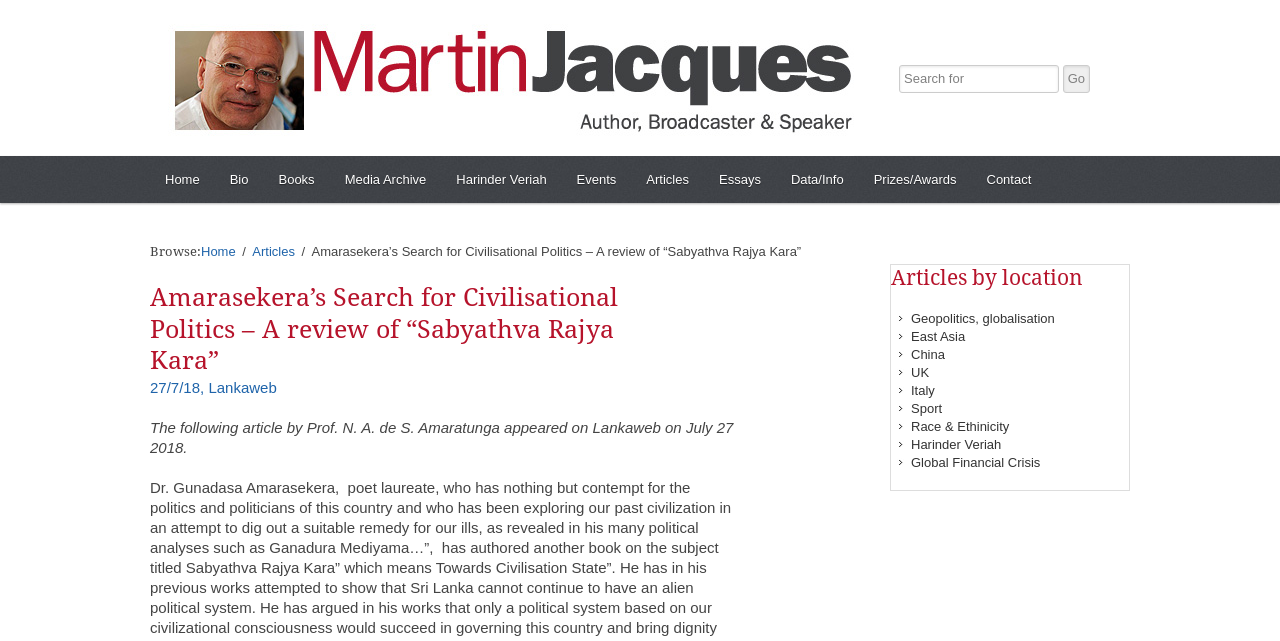Identify and provide the bounding box coordinates of the UI element described: "Geopolitics, globalisation". The coordinates should be formatted as [left, top, right, bottom], with each number being a float between 0 and 1.

[0.712, 0.485, 0.824, 0.509]